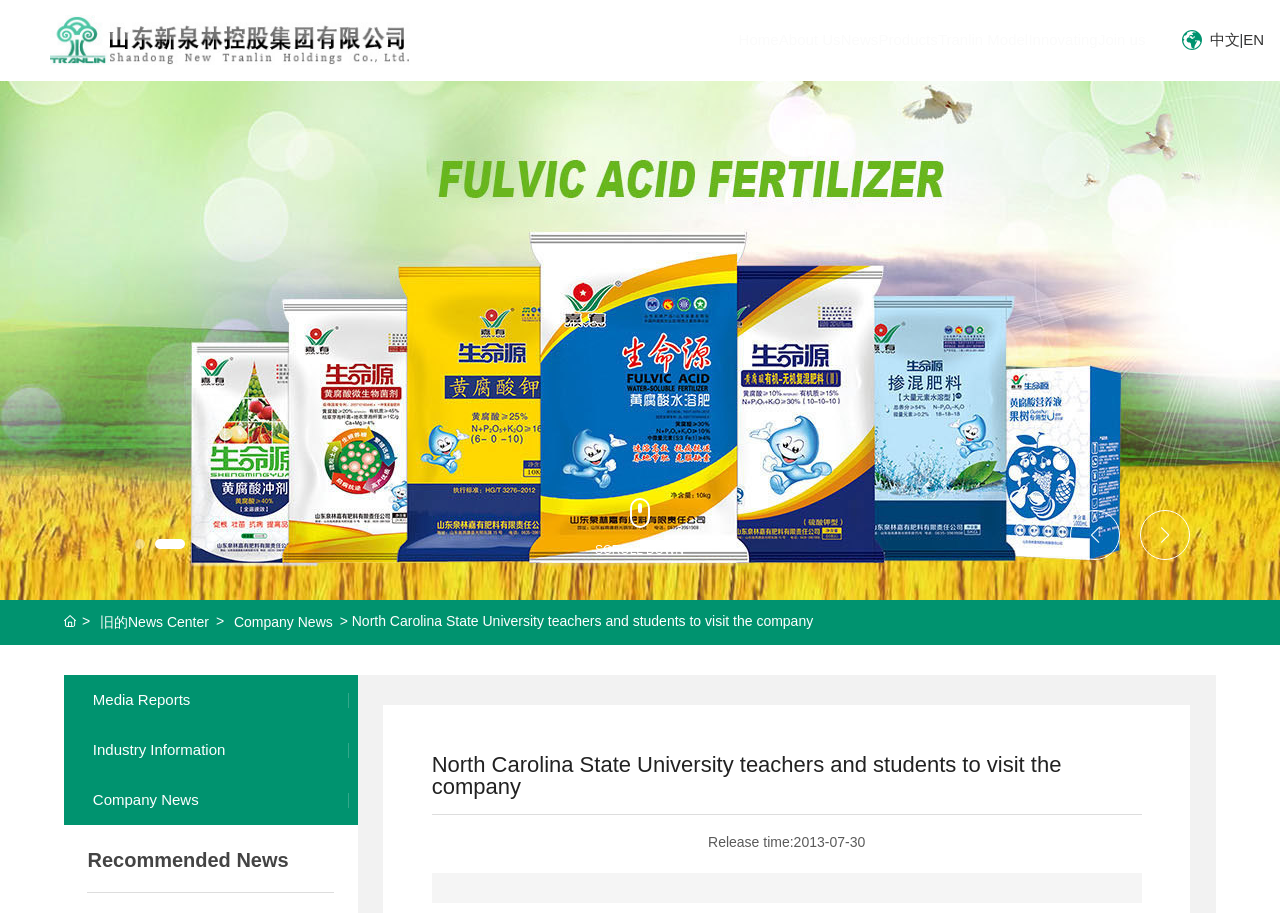What is the release time of the news?
Examine the screenshot and reply with a single word or phrase.

2013-07-30